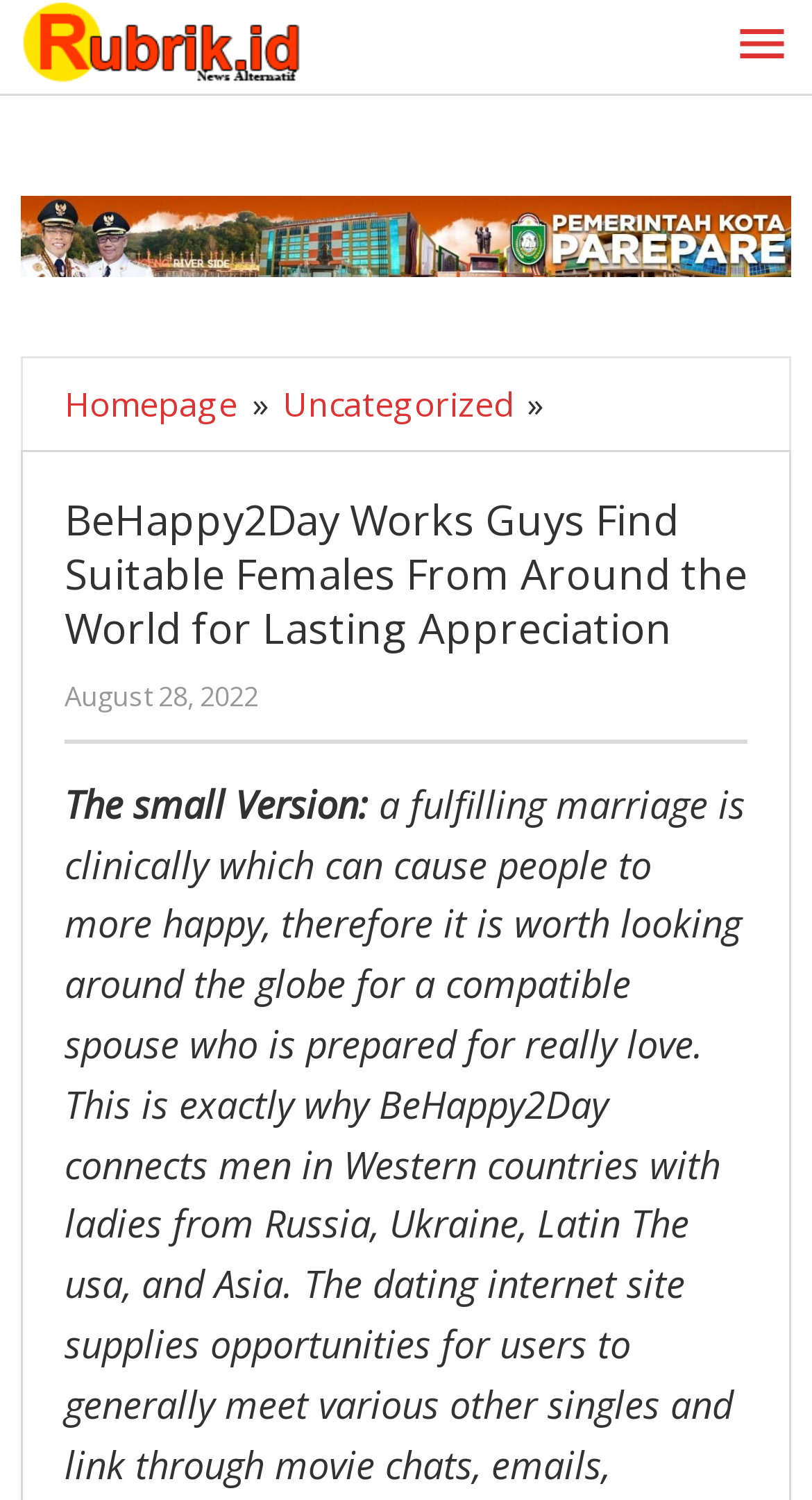Who is the author of the article?
Please provide a detailed and thorough answer to the question.

The author of the article can be found below the title, which says 'by RUBRIK DISAIN'.